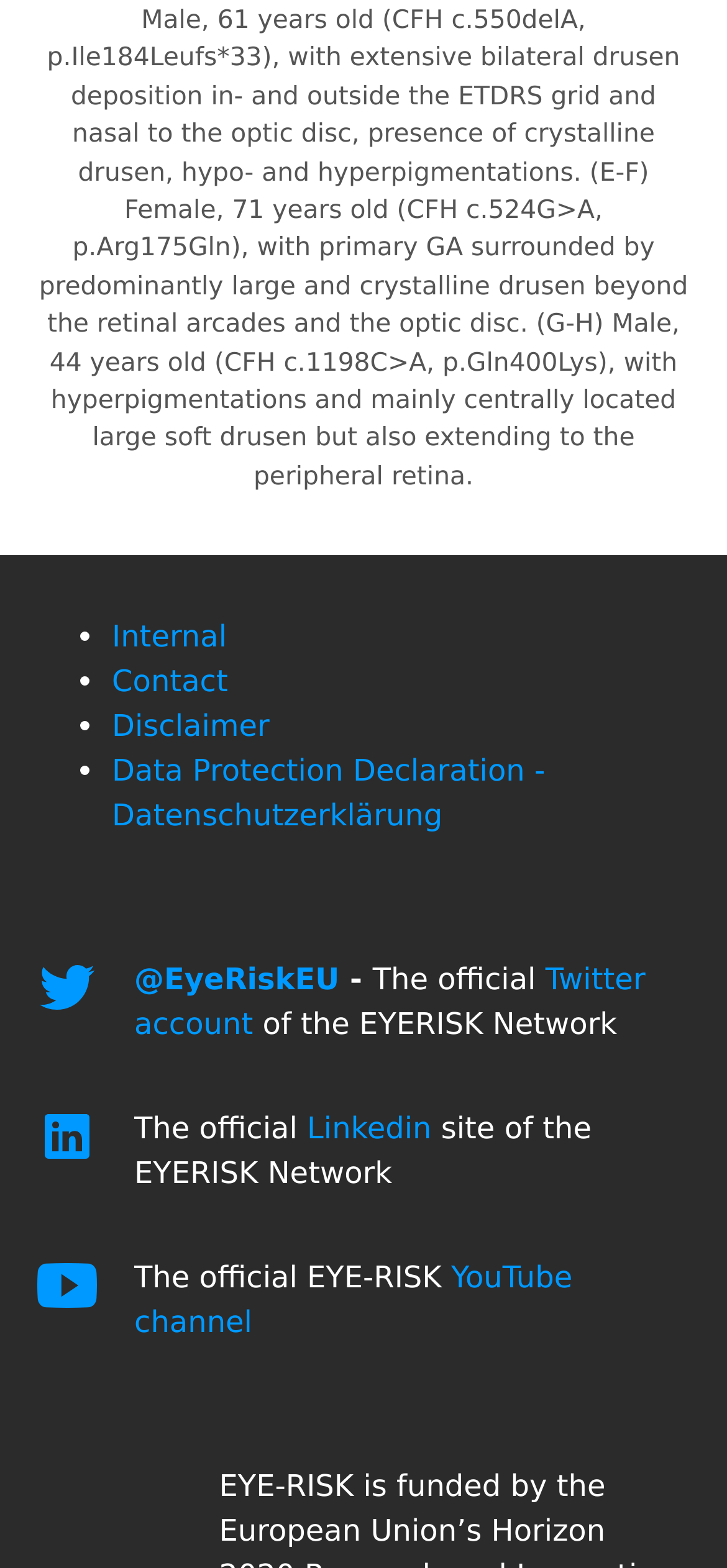Given the element description "Data Protection Declaration - Datenschutzerklärung" in the screenshot, predict the bounding box coordinates of that UI element.

[0.154, 0.48, 0.75, 0.531]